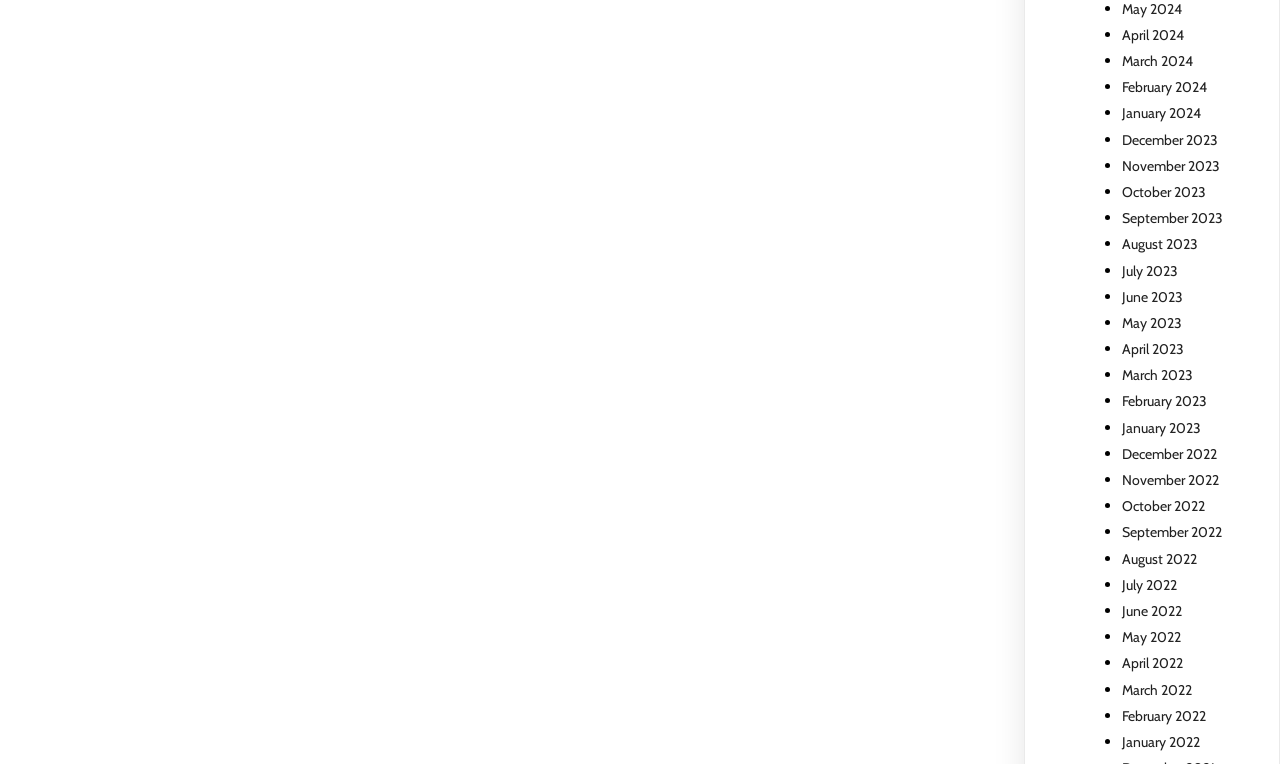Please provide a short answer using a single word or phrase for the question:
What is the pattern of the list markers?

Bullets